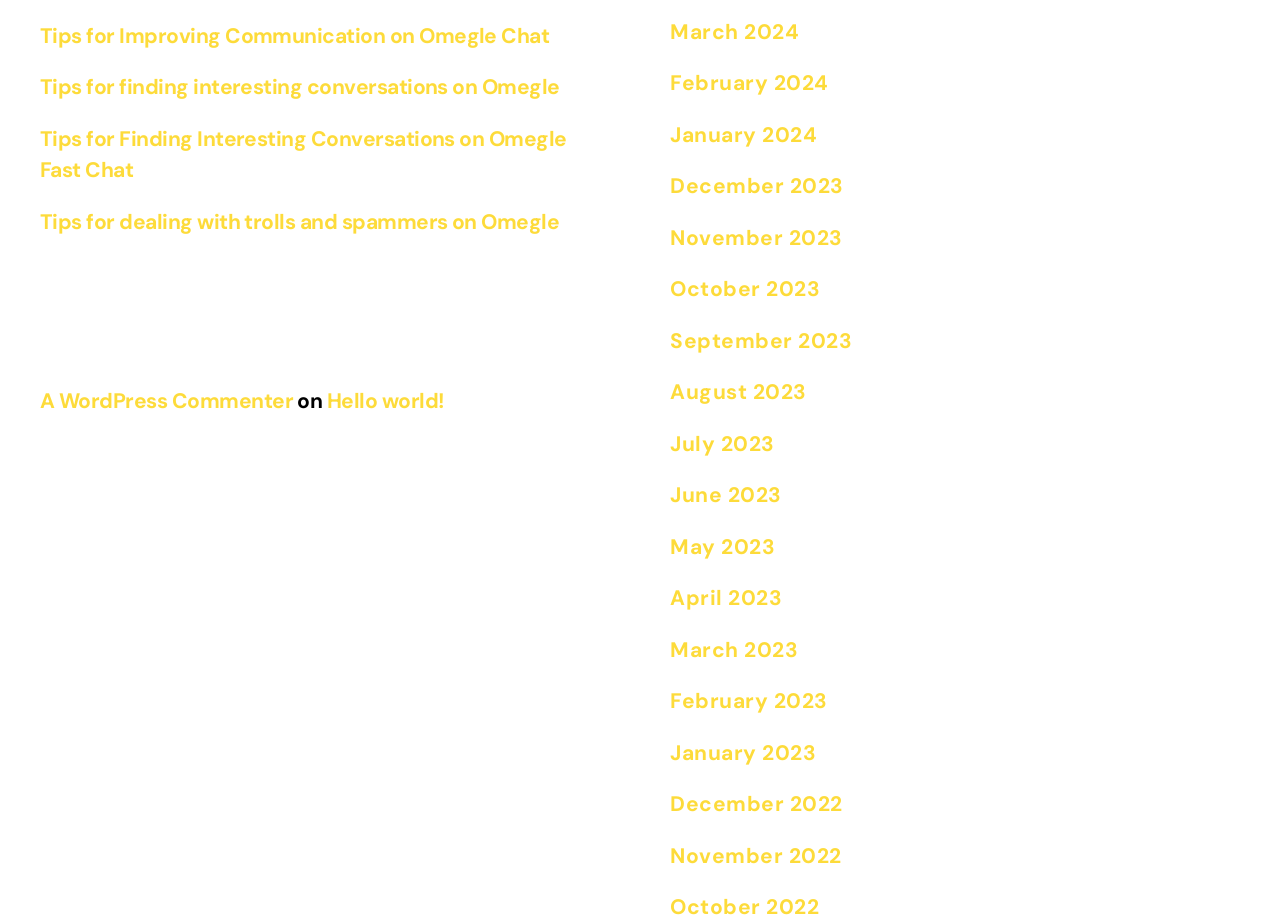From the given element description: "October 2022", find the bounding box for the UI element. Provide the coordinates as four float numbers between 0 and 1, in the order [left, top, right, bottom].

None